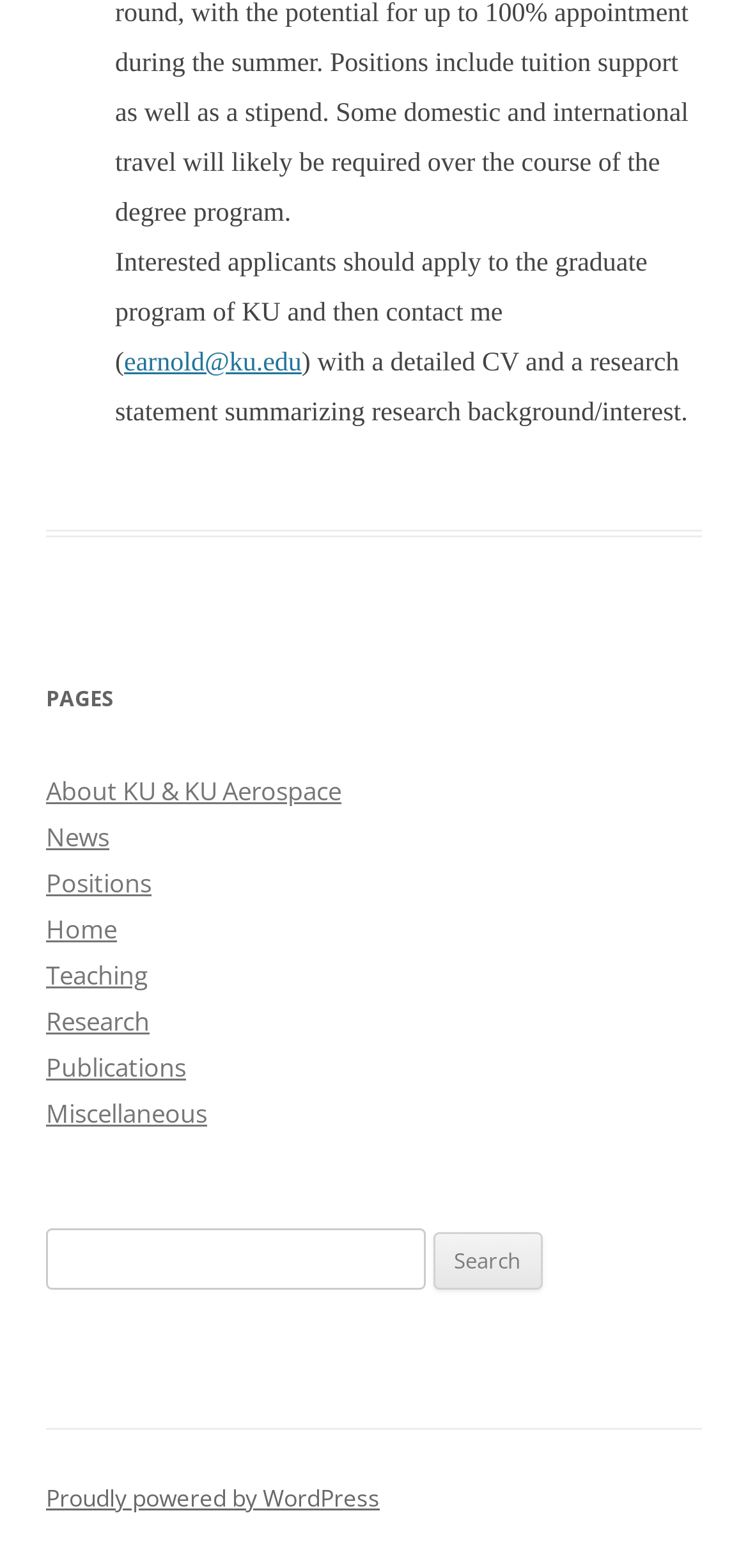Find and specify the bounding box coordinates that correspond to the clickable region for the instruction: "view the Research page".

[0.062, 0.64, 0.2, 0.662]